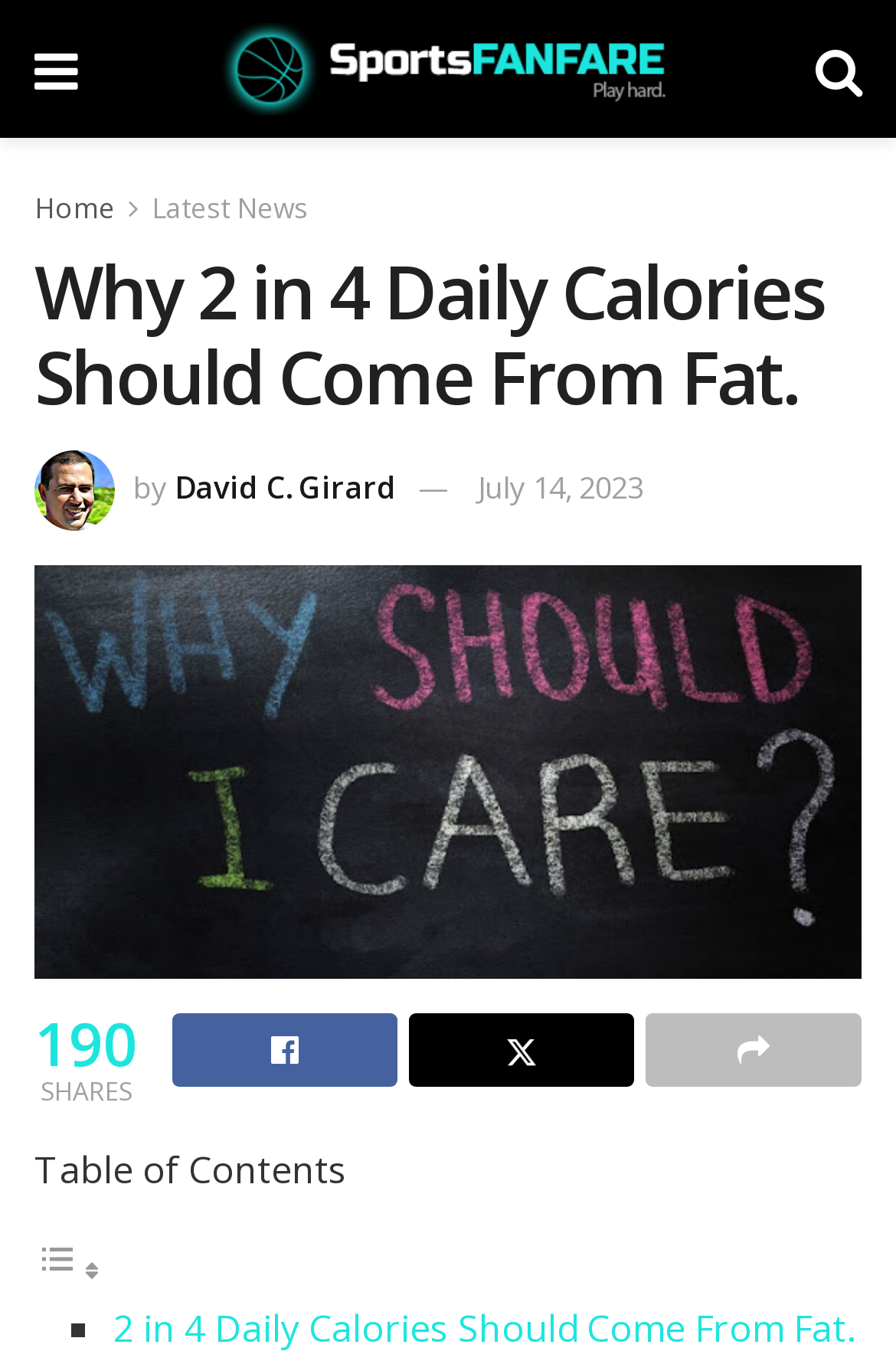Specify the bounding box coordinates for the region that must be clicked to perform the given instruction: "toggle table of content".

[0.038, 0.92, 0.115, 0.957]